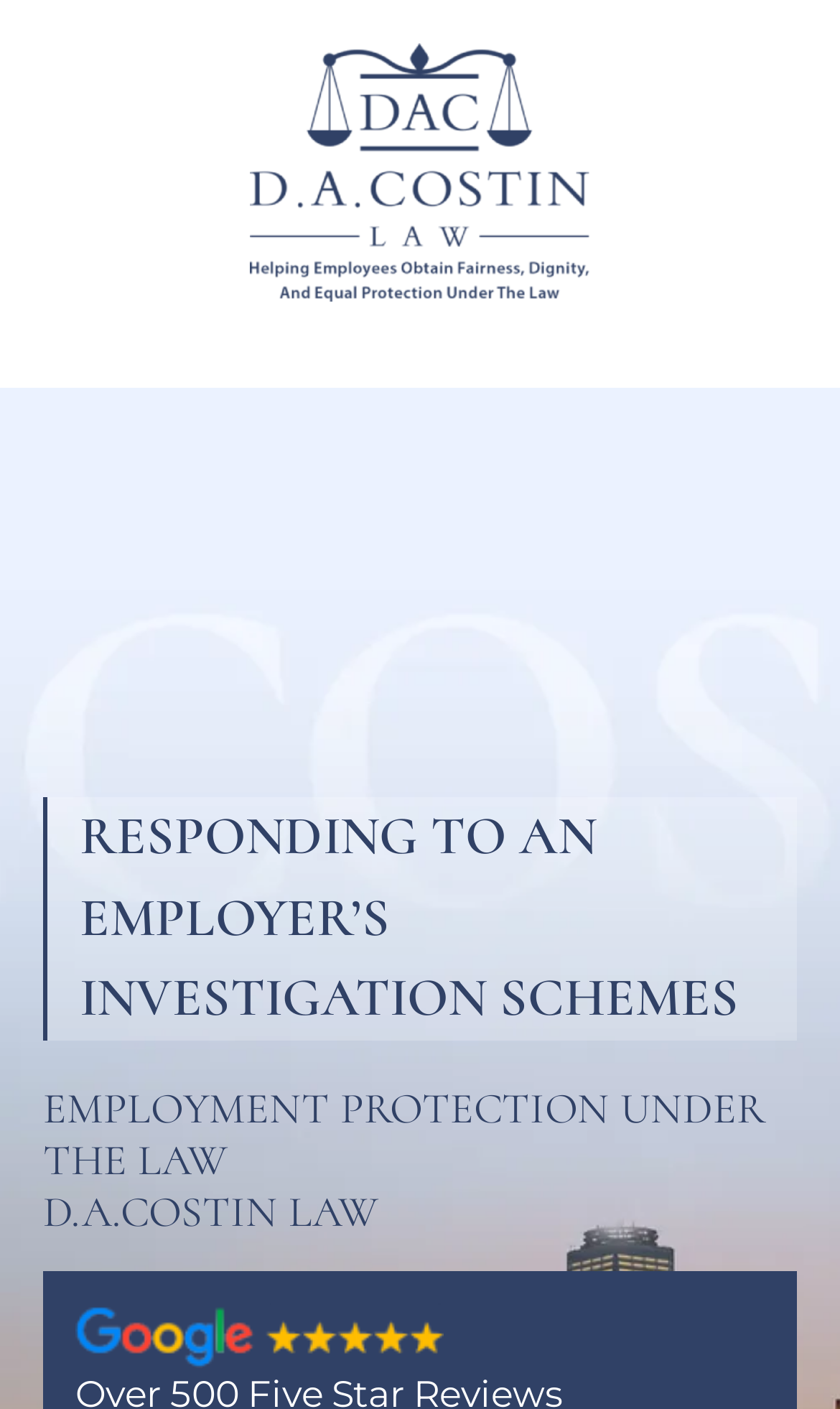Please provide the bounding box coordinates for the UI element as described: "Open toolbar Accessibility Tools". The coordinates must be four floats between 0 and 1, represented as [left, top, right, bottom].

[0.867, 0.076, 1.0, 0.156]